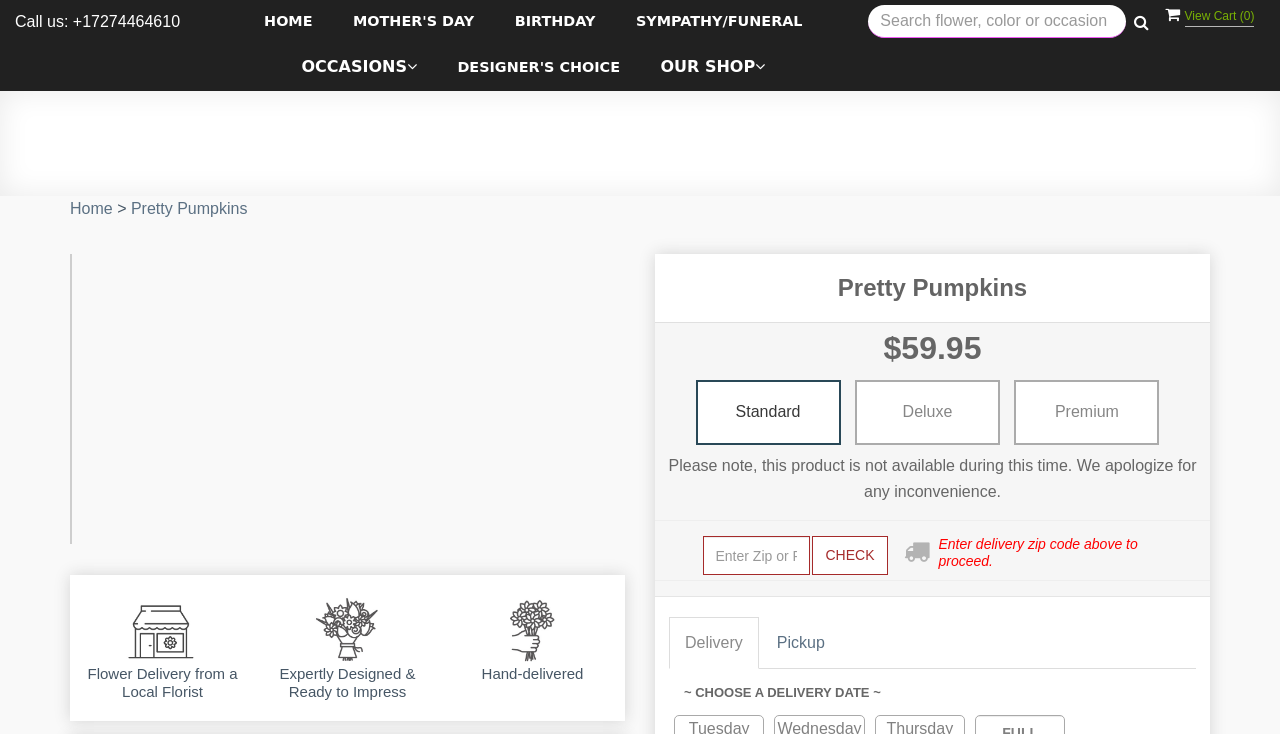Please locate the bounding box coordinates of the element that should be clicked to complete the given instruction: "Click the 'Submit zip code to get delivery info' button".

[0.635, 0.731, 0.693, 0.784]